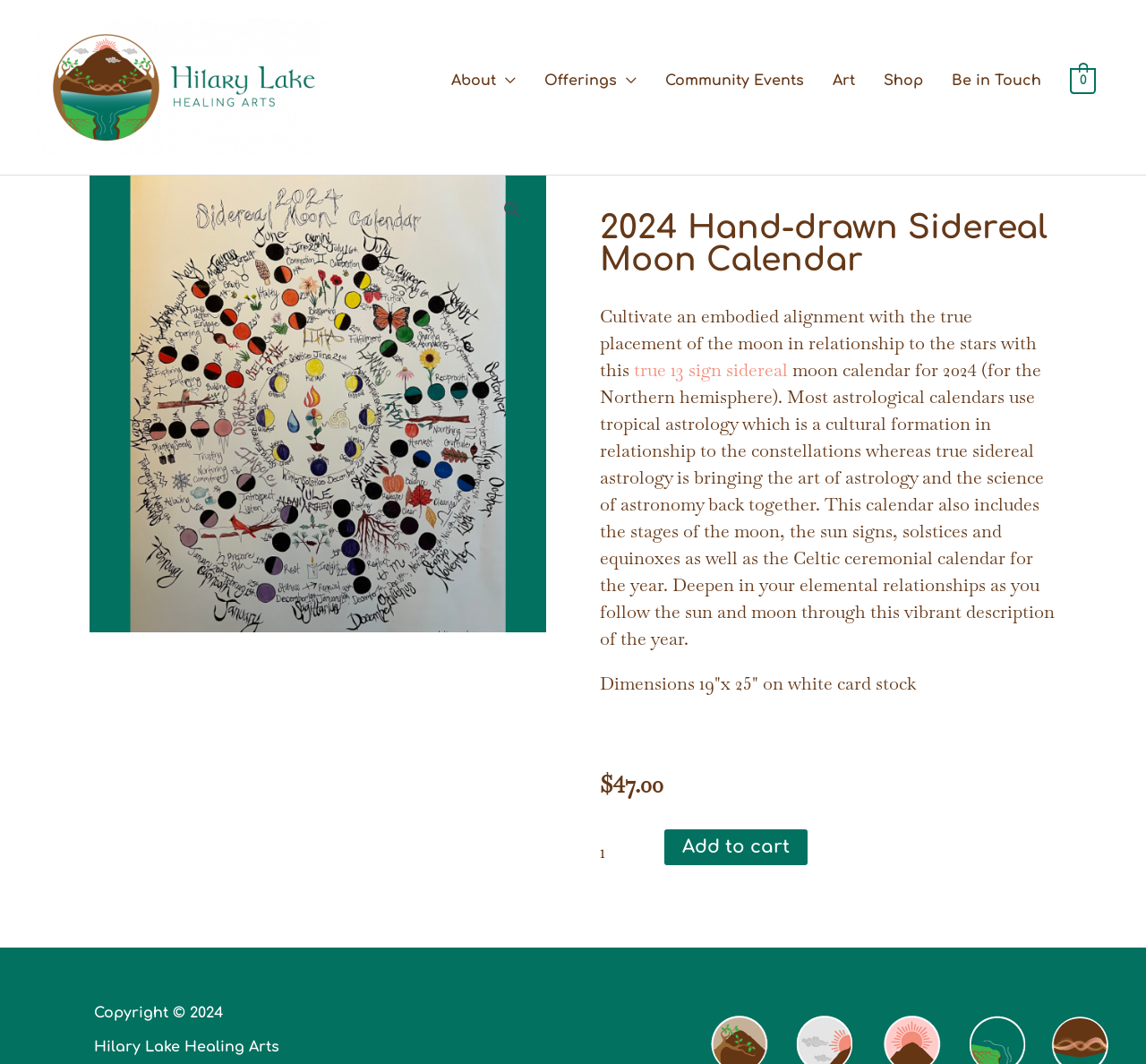Please indicate the bounding box coordinates for the clickable area to complete the following task: "View 2024 sidereal moon calendar details". The coordinates should be specified as four float numbers between 0 and 1, i.e., [left, top, right, bottom].

[0.078, 0.578, 0.477, 0.608]